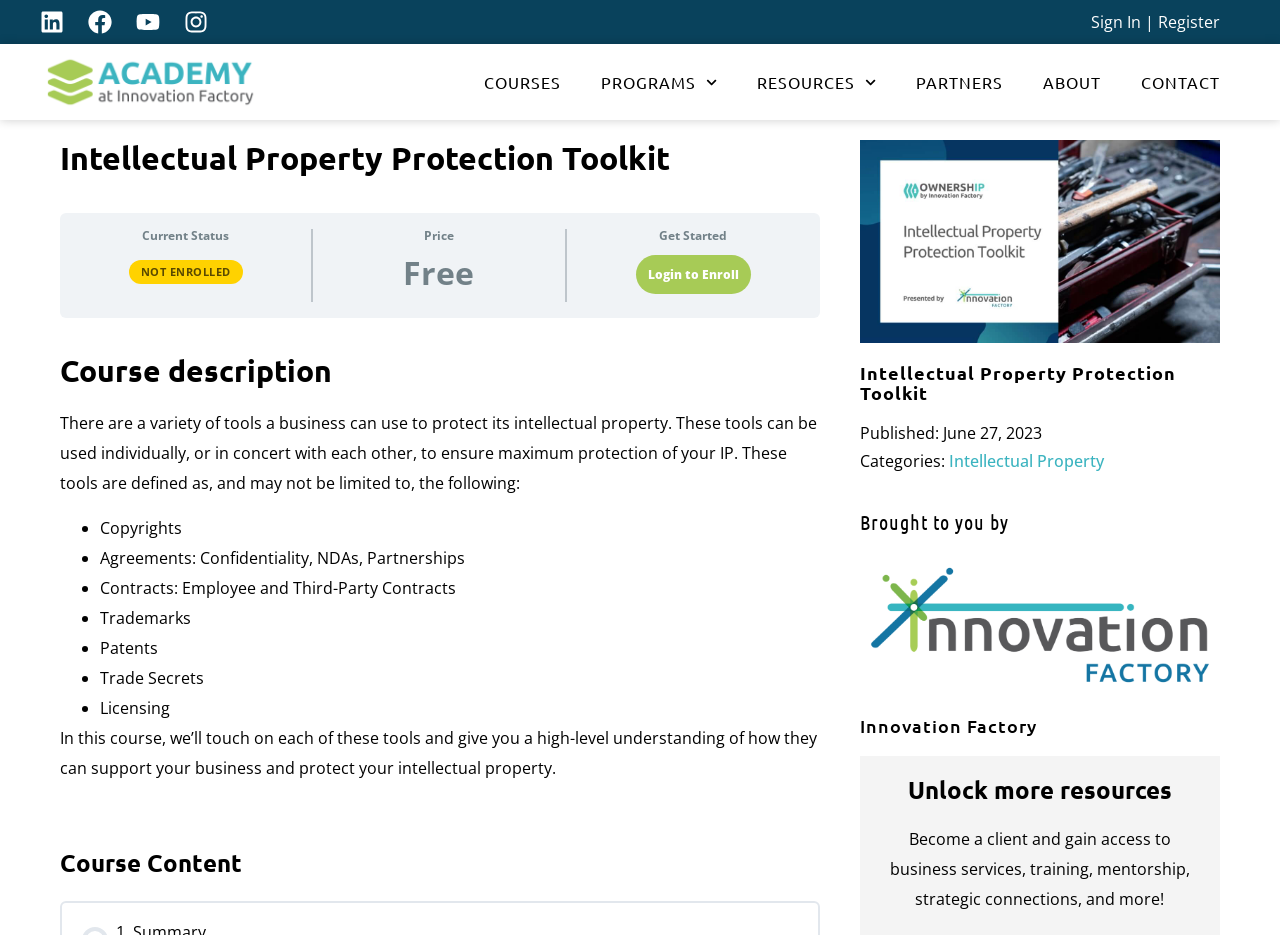Generate a detailed explanation of the webpage's features and information.

This webpage is about the Intellectual Property Protection Toolkit course offered by the Academy at Innovation Factory. At the top of the page, there are social media links to Linkedin, Facebook, Youtube, and Instagram, accompanied by their respective icons. On the top right, there is a "Sign In | Register" link.

The main content of the page is divided into several sections. The first section displays the course title, "Intellectual Property Protection Toolkit", and a brief description of the course, which explains that it covers various tools businesses can use to protect their intellectual property.

Below the course description, there is a section that displays the course details, including the current status, price, and a "Get Started" button. The price of the course is free, and users can enroll by clicking the "Login to Enroll" button.

The next section is the course description, which provides a detailed overview of the course content. It explains that the course covers various tools, including copyrights, agreements, contracts, trademarks, patents, trade secrets, and licensing, and how they can support businesses and protect their intellectual property.

Following the course description, there is a section that displays the course content, which includes published date and categories. The course is published on June 27, 2023, and falls under the category of Intellectual Property.

The page also features a section that displays the provider of the course, Innovation Factory, along with their logo. Additionally, there is a section that encourages users to become clients to gain access to more resources, including business services, training, mentorship, strategic connections, and more.

Overall, the webpage provides a detailed overview of the Intellectual Property Protection Toolkit course, its content, and the benefits of enrolling in it.